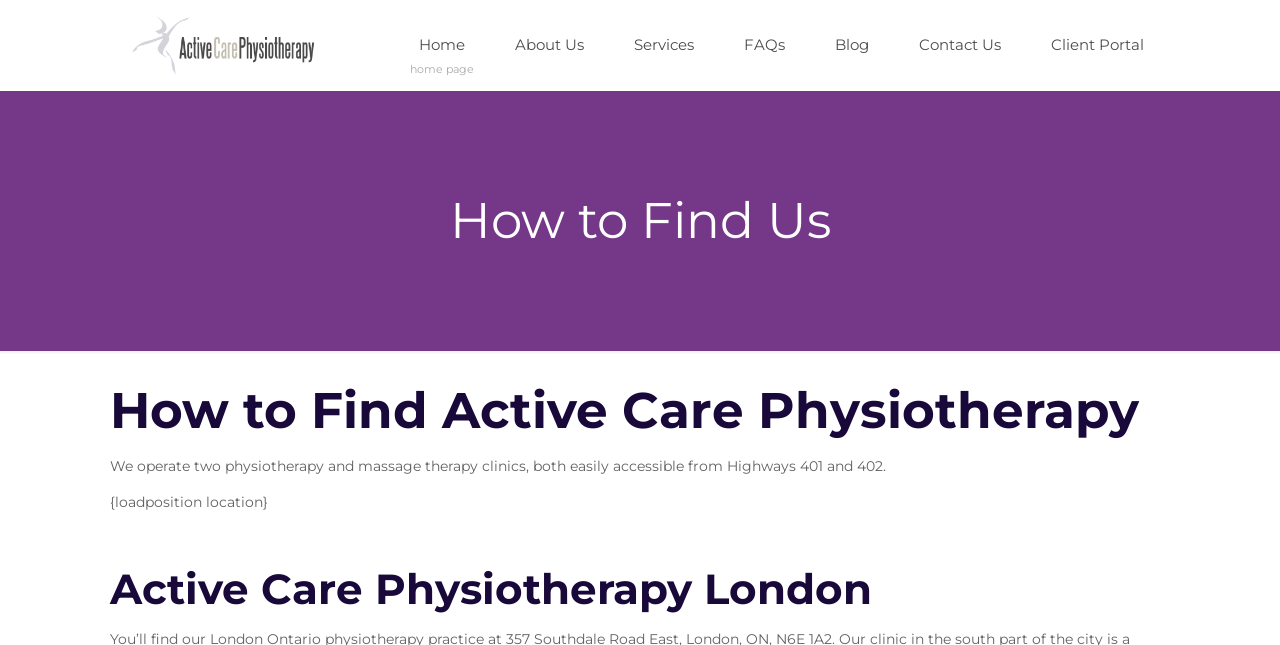Predict the bounding box for the UI component with the following description: "FAQs".

[0.562, 0.0, 0.633, 0.14]